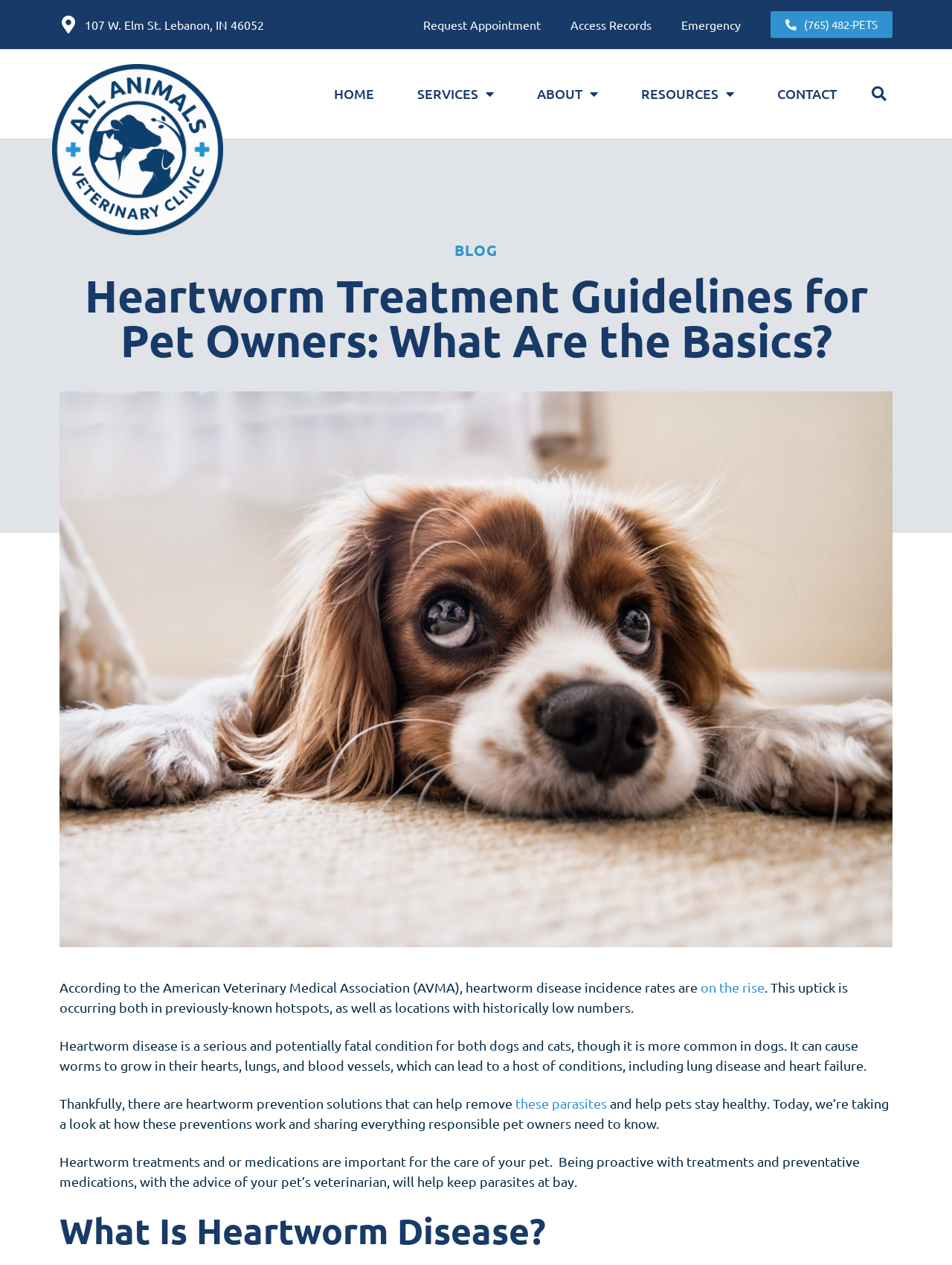What is the purpose of heartworm prevention solutions?
Please provide an in-depth and detailed response to the question.

According to the webpage, heartworm prevention solutions are used to remove parasites, which can cause heartworm disease in pets. This is stated in the text 'Thankfully, there are heartworm prevention solutions that can help remove these parasites and help pets stay healthy.'